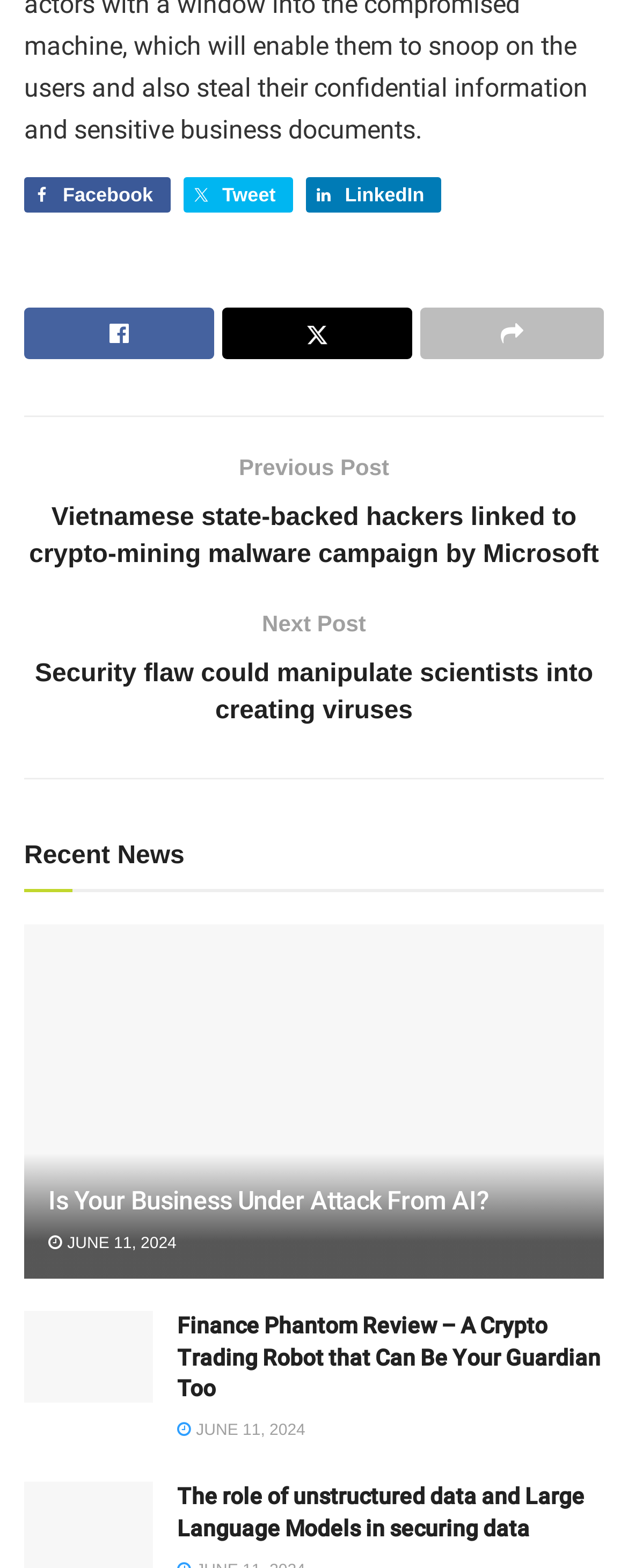Please find and report the bounding box coordinates of the element to click in order to perform the following action: "Read previous post". The coordinates should be expressed as four float numbers between 0 and 1, in the format [left, top, right, bottom].

[0.038, 0.286, 0.962, 0.366]